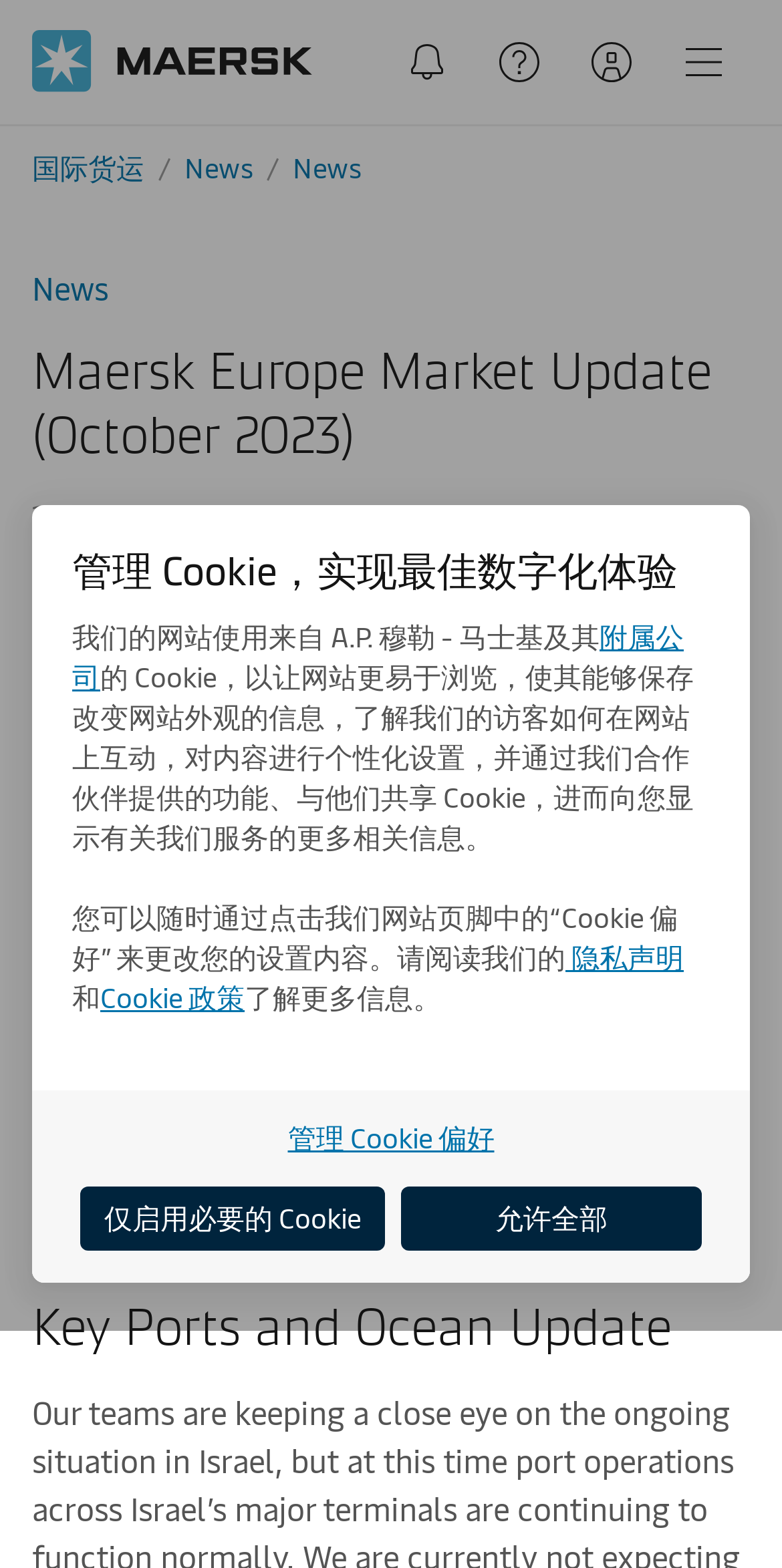Illustrate the webpage's structure and main components comprehensively.

The webpage is titled "Maersk Europe Market Update | October 2023 | Maersk" and appears to be a market update page for logistics and supply chains in Europe. 

At the top of the page, there is a dialog box with a modal window that informs users about the website's use of cookies. This dialog box is positioned near the top center of the page and contains several links and static text elements. 

Below the dialog box, there is a navigation menu with three buttons: "管理 Cookie 偏好" (Manage Cookie Preferences), "仅启用必要的 Cookie" (Enable Only Necessary Cookies), and "允许全部" (Allow All Cookies). 

On the top left of the page, there are several links, including "跳至内容" (Skip to Content), "转至页脚" (Skip to Footer), and a logo image. 

The main content of the page is divided into several sections. The first section has a heading "Maersk Europe Market Update (October 2023)" and a subheading "11 October 2023". Below this, there are several links to related topics, including "Europe", "Supply Chain Management", "All the Way", and "Market update". 

To the right of these links, there is a button labeled "分享" (Share) with a popup menu. Below this, there is a large figure or image that takes up most of the page width. 

The final section of the page has a heading "Key Ports and Ocean Update" and appears to be a summary of key ports and ocean freight trends.